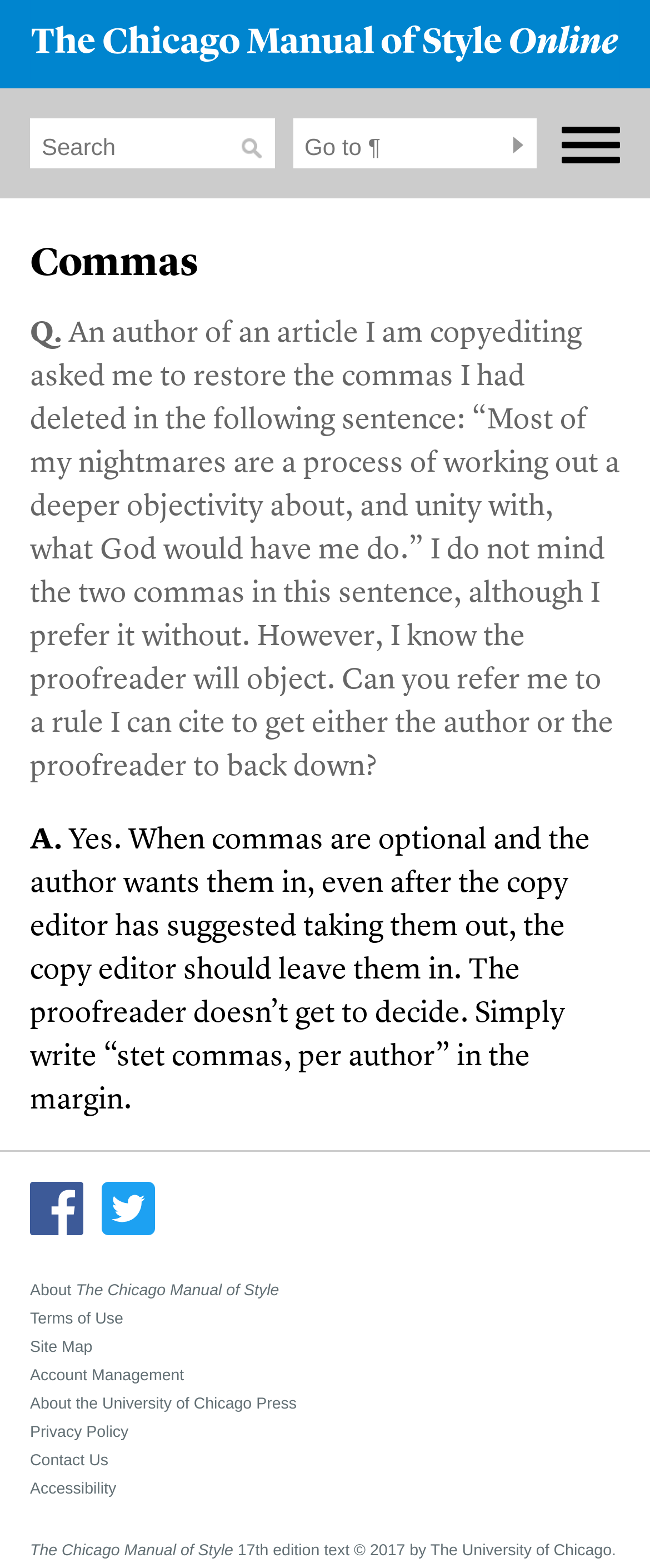What is the author's preference for commas in a sentence?
Refer to the image and respond with a one-word or short-phrase answer.

Optional